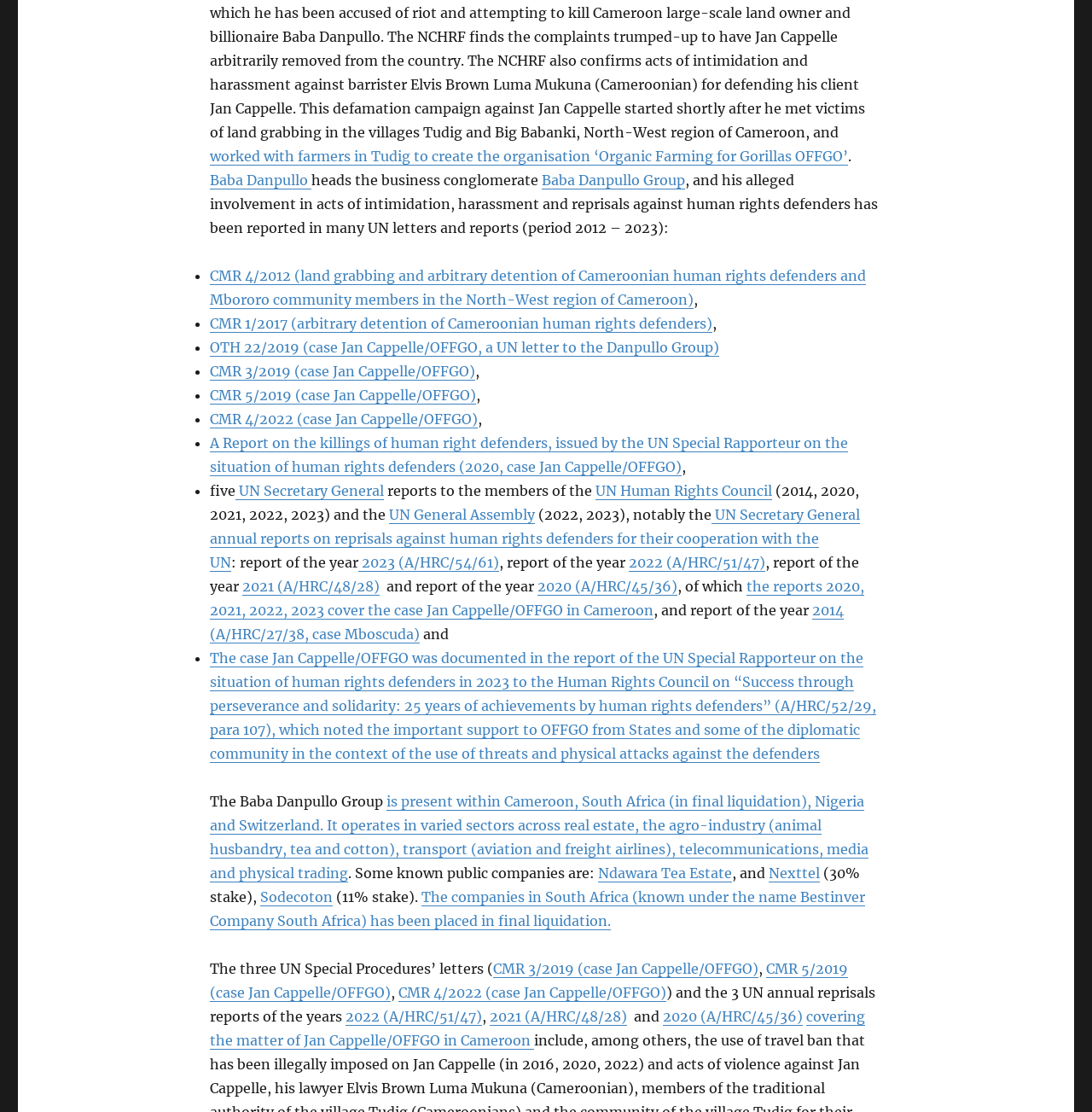What is the name of the tea estate mentioned?
Analyze the image and provide a thorough answer to the question.

The answer can be found in the text 'Some known public companies are: Ndawara Tea Estate, and Nexttel'.